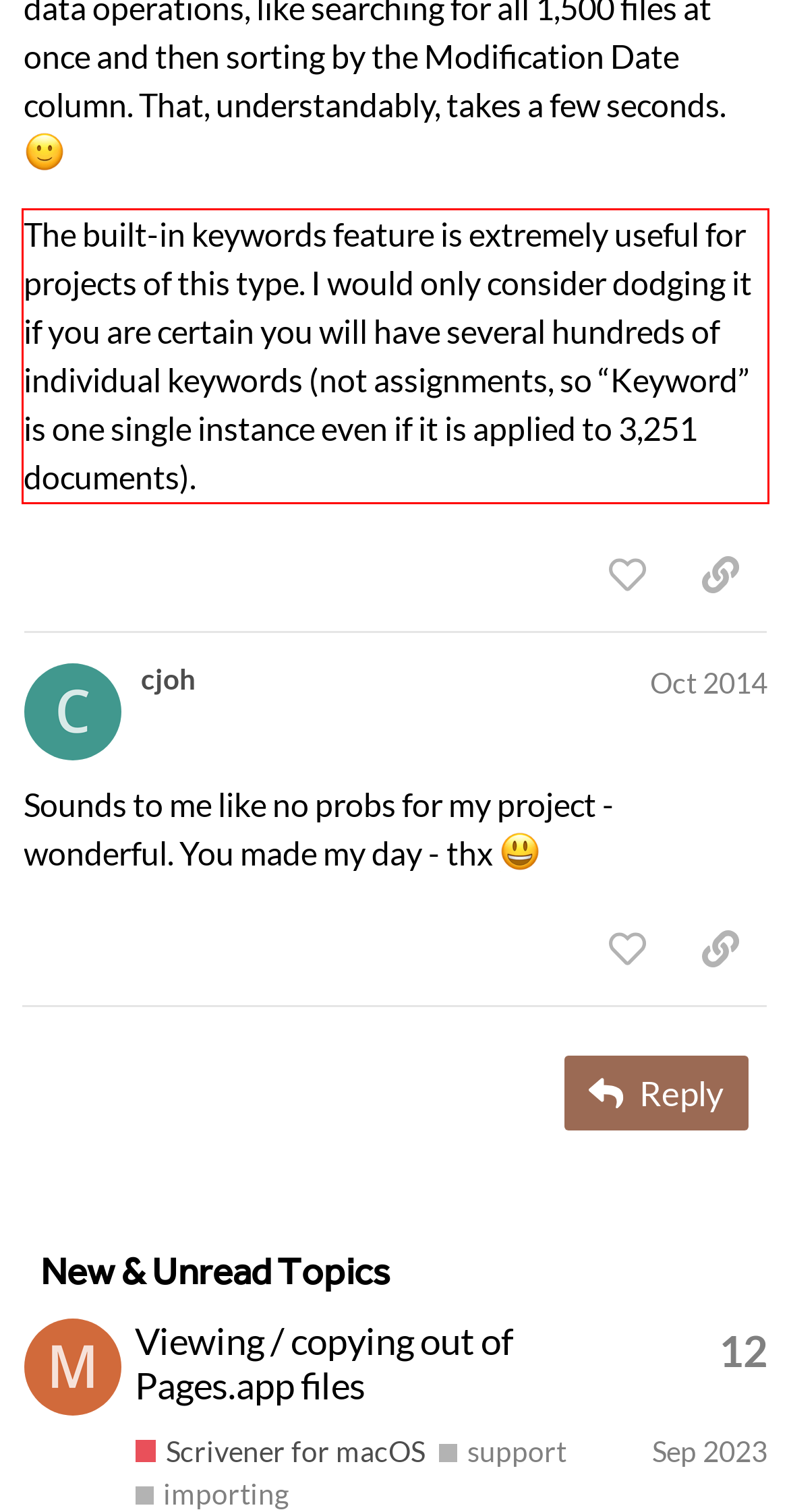You are given a screenshot of a webpage with a UI element highlighted by a red bounding box. Please perform OCR on the text content within this red bounding box.

The built-in keywords feature is extremely useful for projects of this type. I would only consider dodging it if you are certain you will have several hundreds of individual keywords (not assignments, so “Keyword” is one single instance even if it is applied to 3,251 documents).